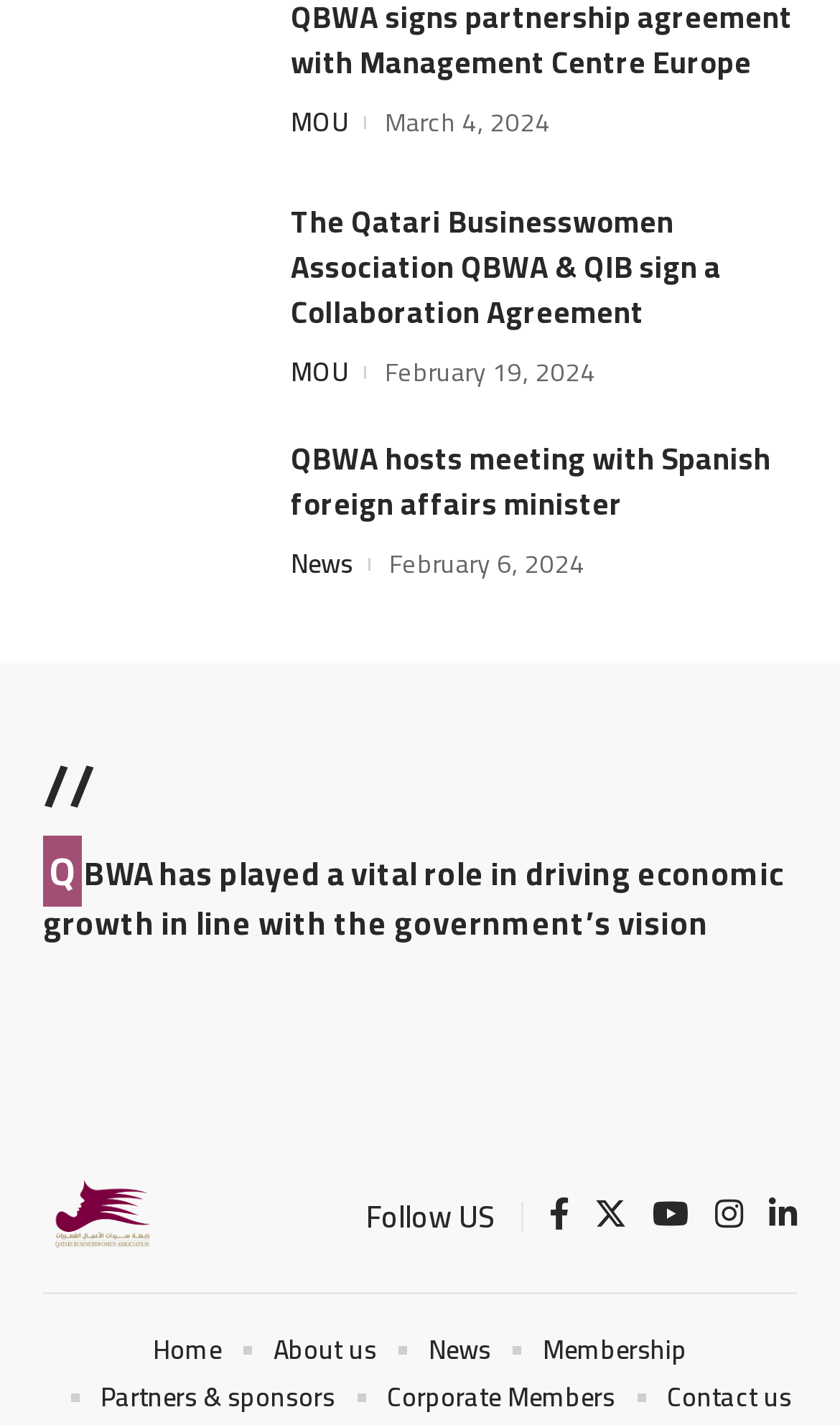Please identify the bounding box coordinates of the element that needs to be clicked to execute the following command: "Search in the Staff website". Provide the bounding box using four float numbers between 0 and 1, formatted as [left, top, right, bottom].

None